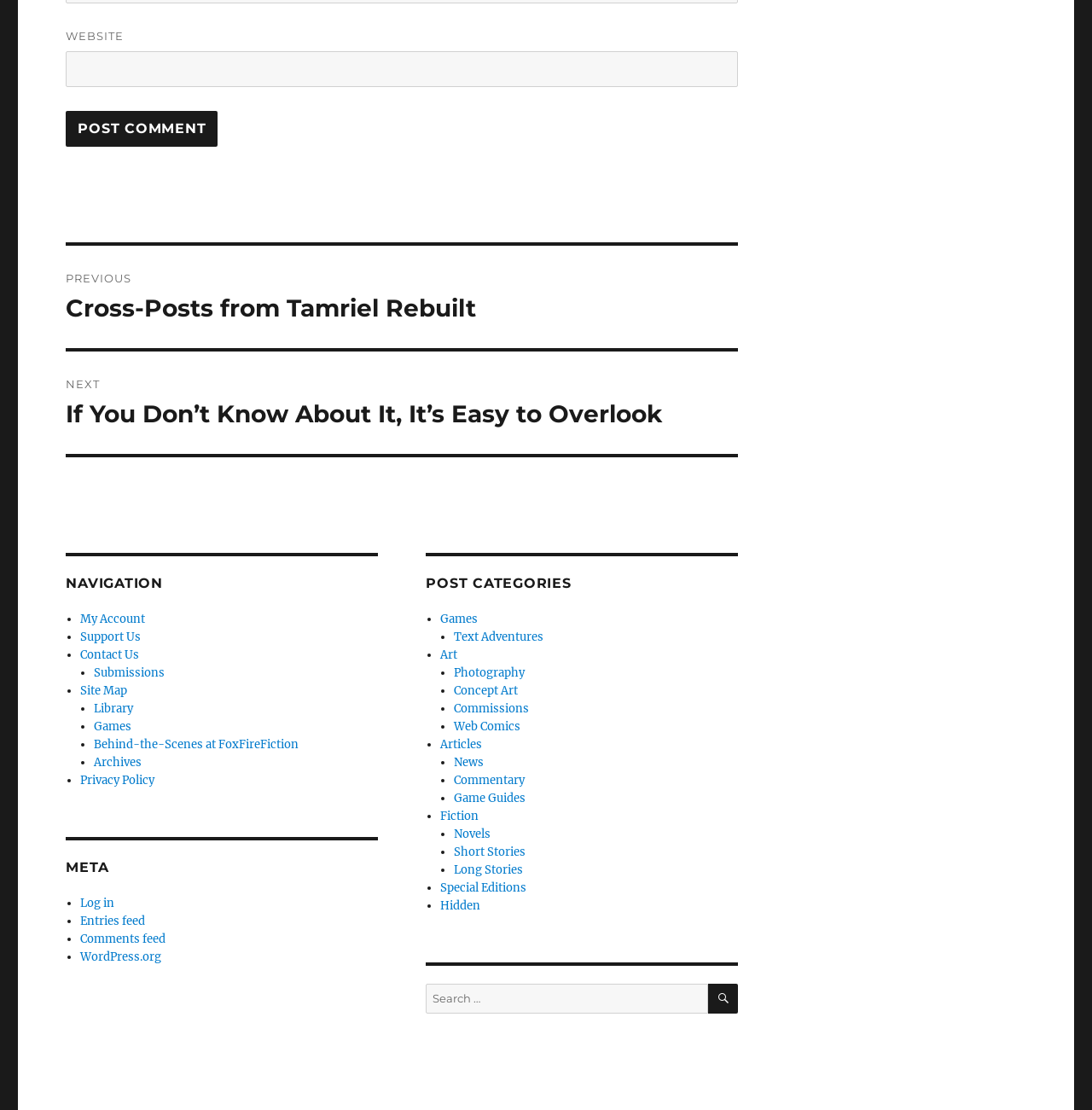Extract the bounding box coordinates for the HTML element that matches this description: "name="submit" value="Post Comment"". The coordinates should be four float numbers between 0 and 1, i.e., [left, top, right, bottom].

[0.06, 0.1, 0.199, 0.132]